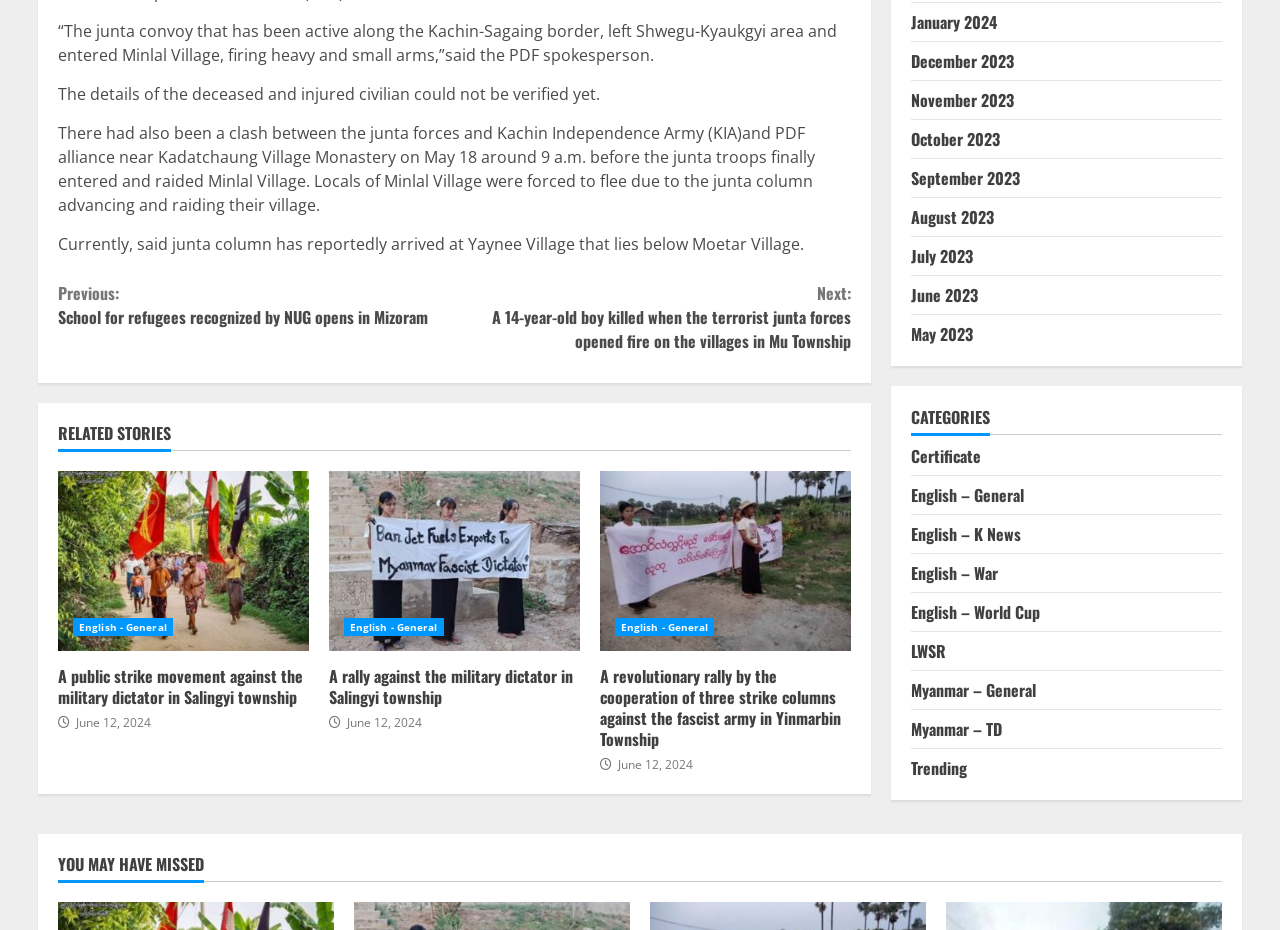What happened to the locals of Minlal Village?
Using the details from the image, give an elaborate explanation to answer the question.

The question is asking about the consequence of the junta column advancing and raiding Minlal Village. According to the third paragraph, the locals of Minlal Village were forced to flee due to the junta column's actions.